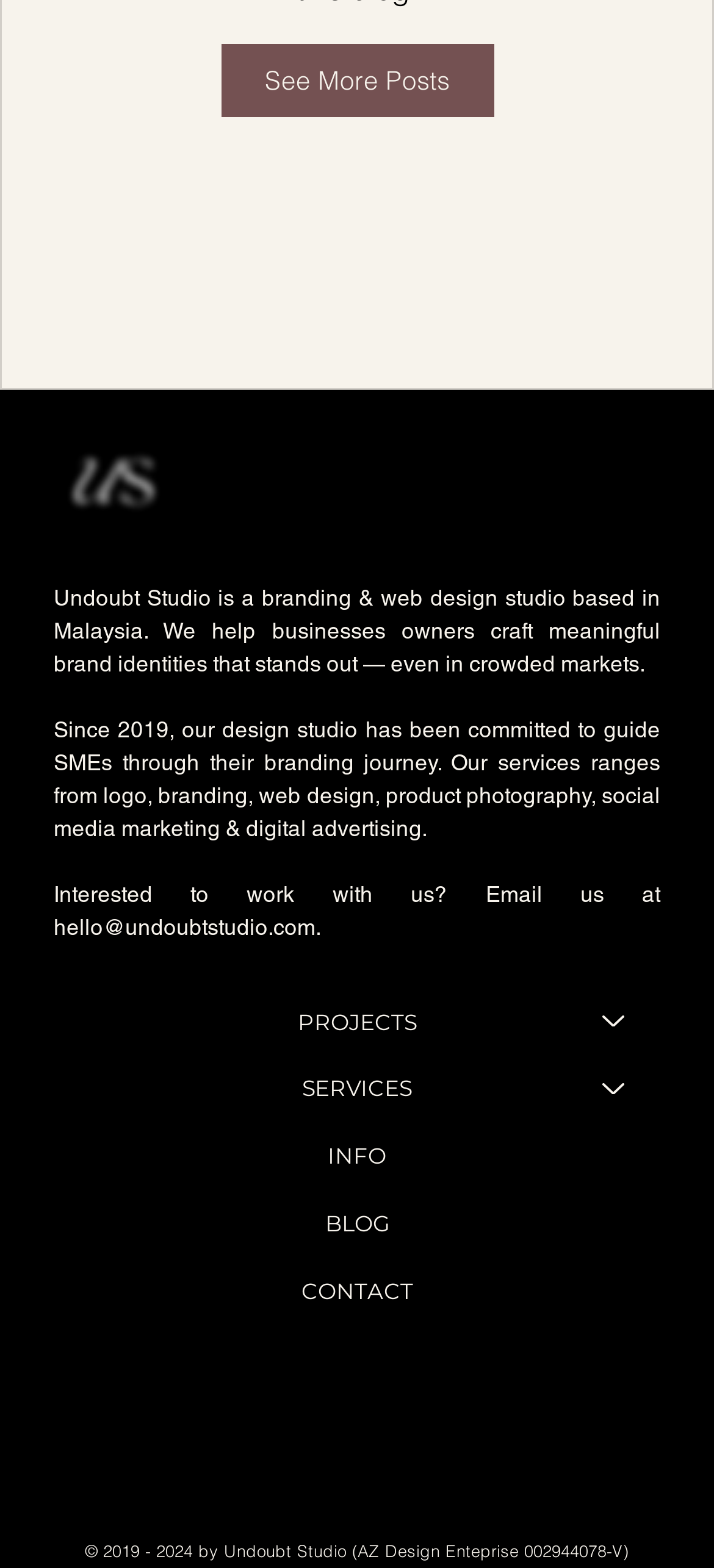Mark the bounding box of the element that matches the following description: "parent_node: PROJECTS aria-label="PROJECTS"".

[0.797, 0.631, 0.925, 0.674]